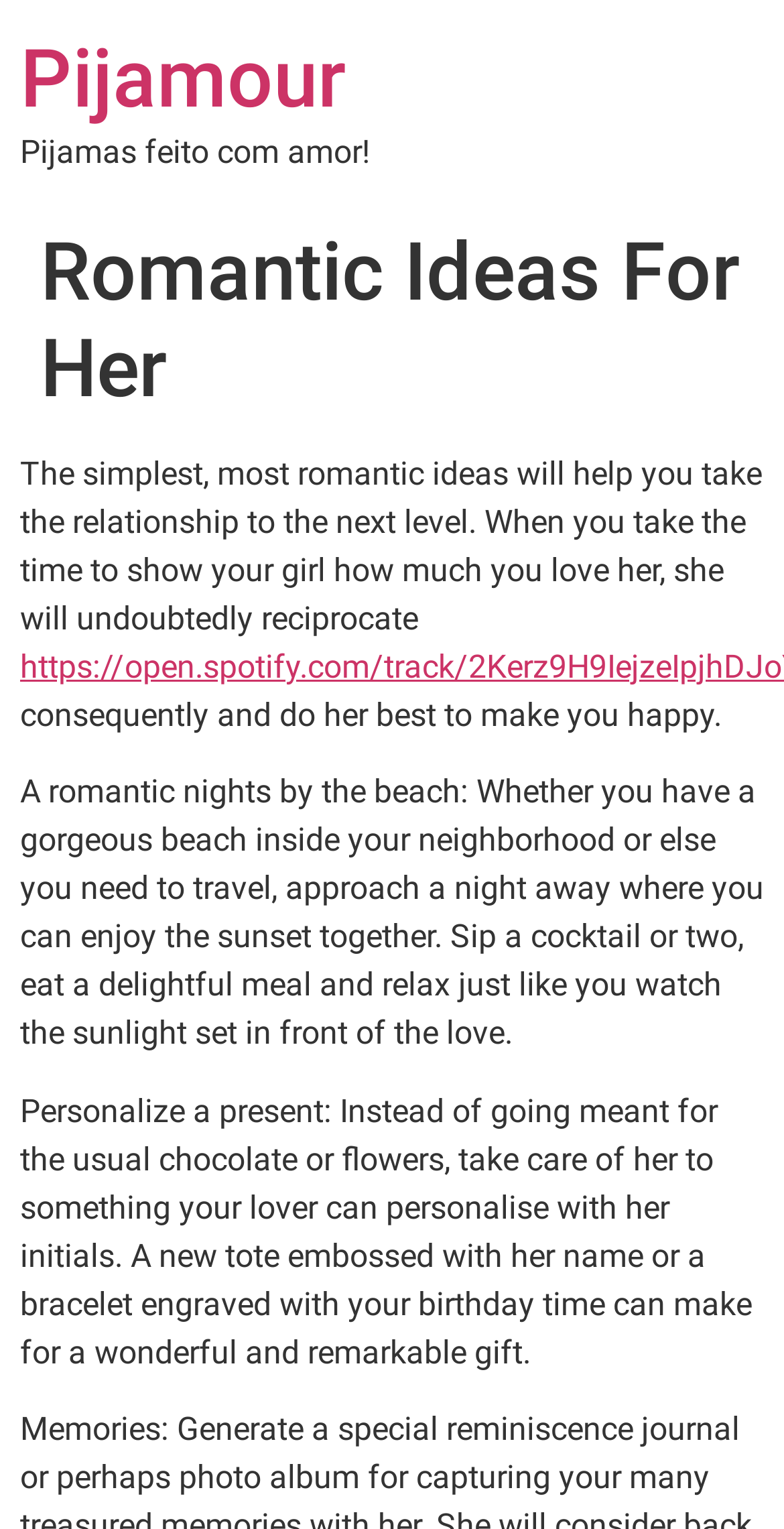What is the setting of the romantic night idea?
Could you answer the question with a detailed and thorough explanation?

The webpage describes a romantic night idea as spending a night by the beach, watching the sunset together, and enjoying a meal and cocktails, indicating that the setting of this idea is a beach.